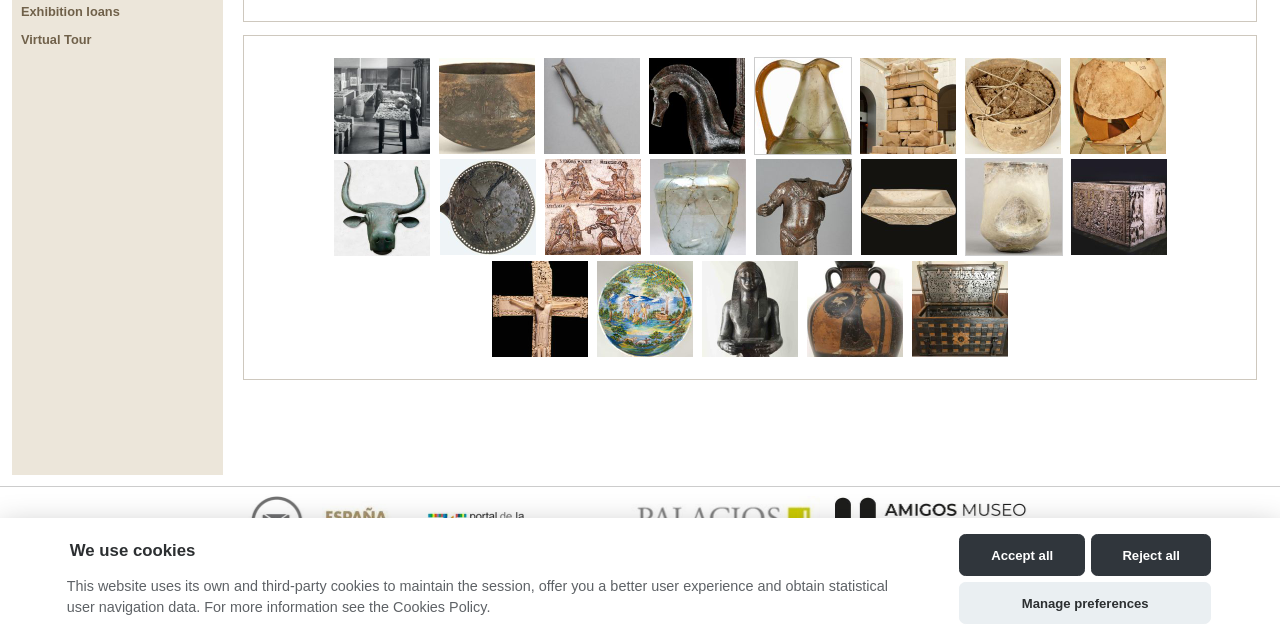Specify the bounding box coordinates (top-left x, top-left y, bottom-right x, bottom-right y) of the UI element in the screenshot that matches this description: Cookie Policy

[0.853, 0.91, 0.909, 0.932]